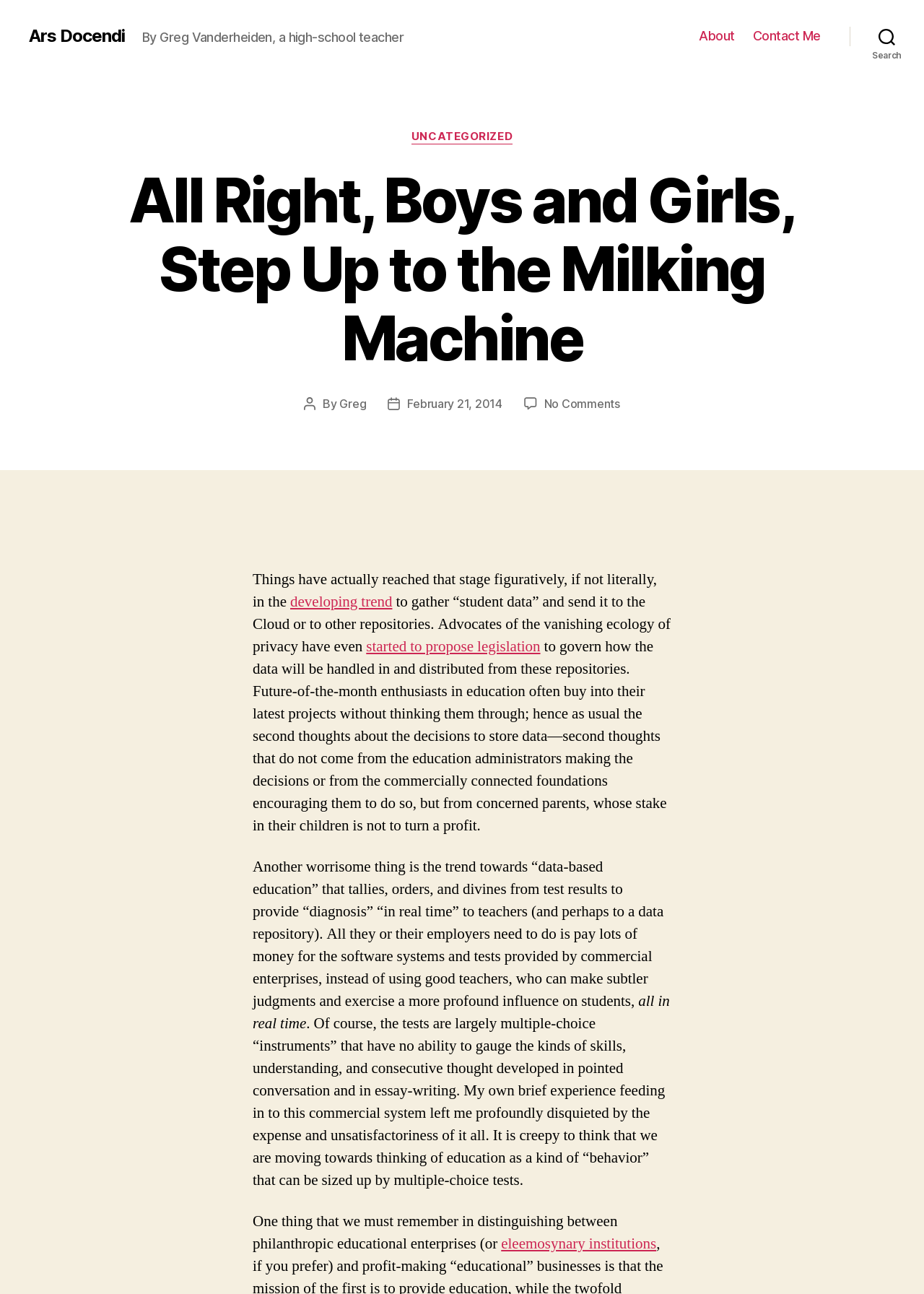Can you find the bounding box coordinates of the area I should click to execute the following instruction: "View the 'UNCATEGORIZED' category"?

[0.445, 0.1, 0.555, 0.111]